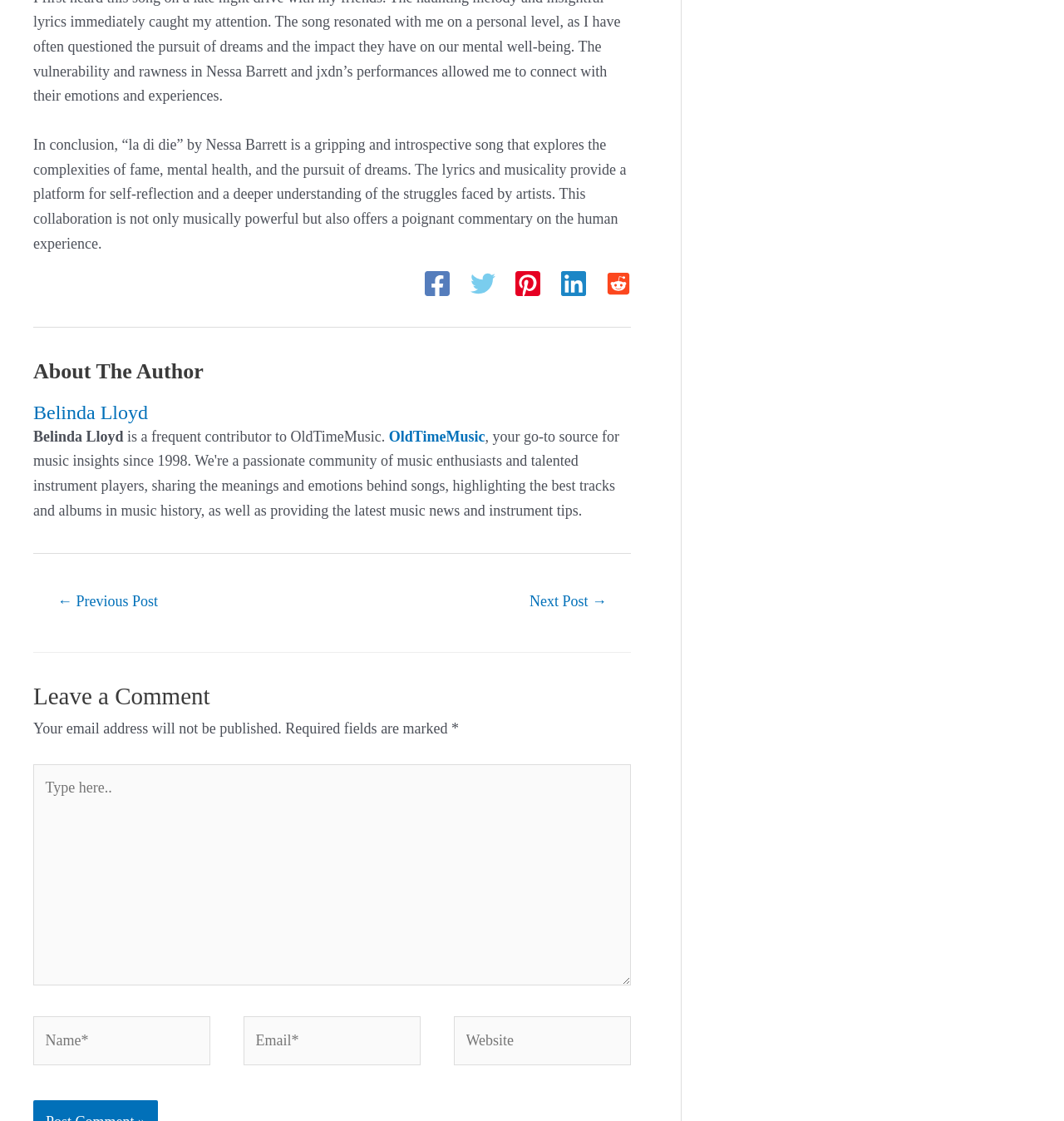Please pinpoint the bounding box coordinates for the region I should click to adhere to this instruction: "Enter your name".

[0.031, 0.907, 0.198, 0.95]